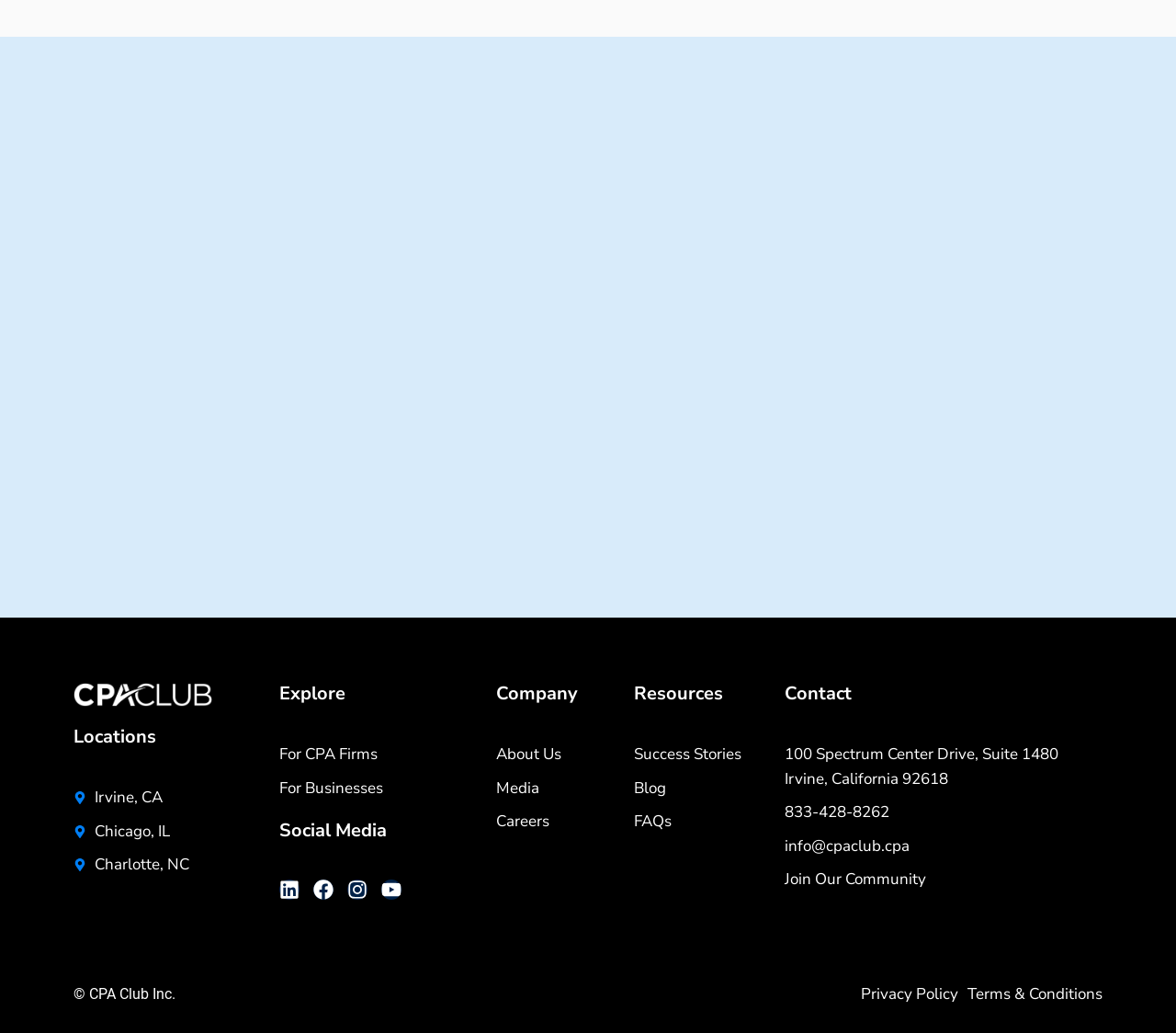Can you identify the bounding box coordinates of the clickable region needed to carry out this instruction: 'Contact us'? The coordinates should be four float numbers within the range of 0 to 1, stated as [left, top, right, bottom].

[0.667, 0.719, 0.937, 0.766]